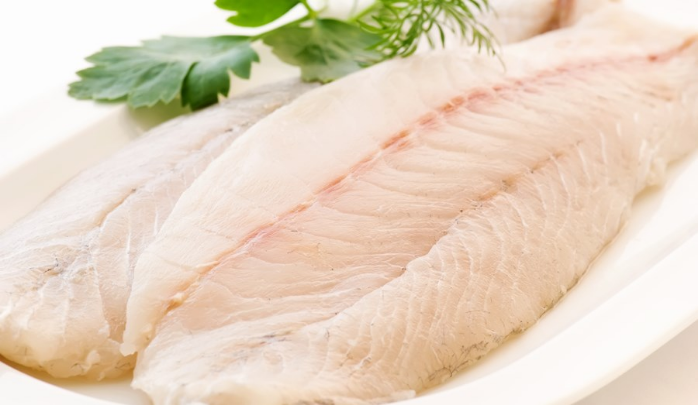Please study the image and answer the question comprehensively:
What is the purpose of the parsley and dill?

The vibrant green sprigs of parsley and dill are accompanying the fish, adding a touch of freshness and enhancing the visual appeal, which highlights the quality and freshness of the fish.